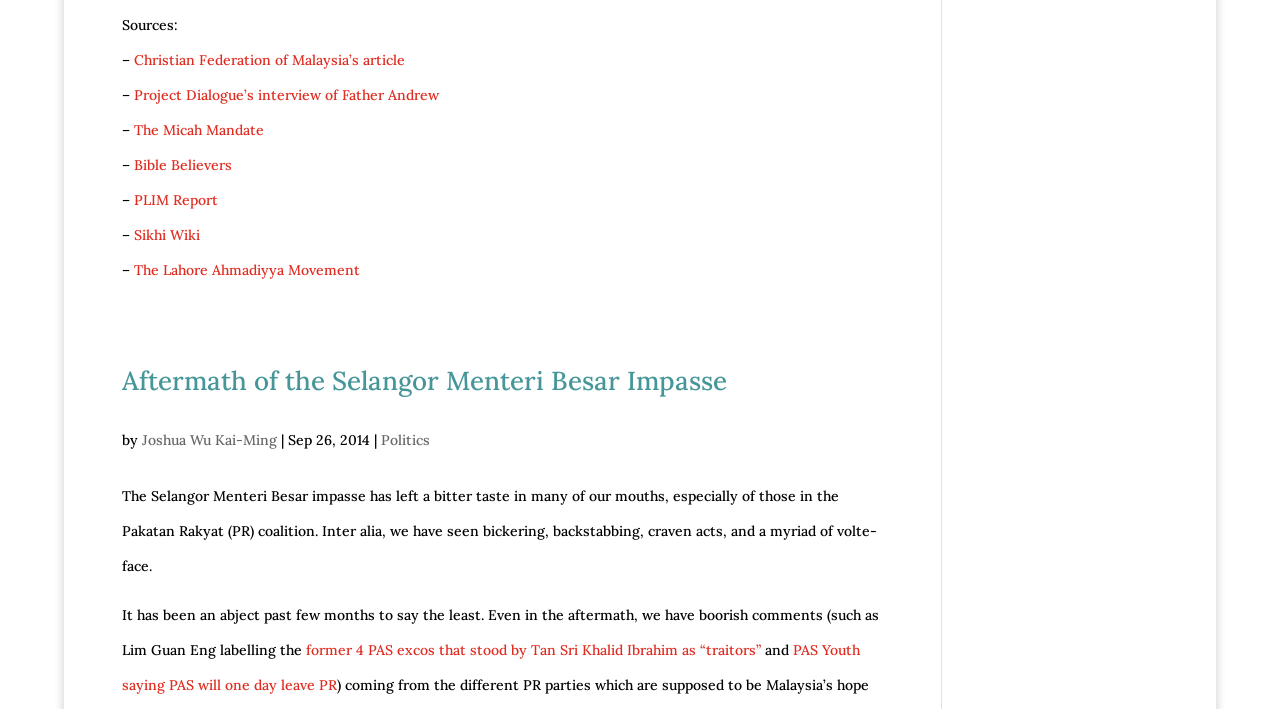Identify the bounding box coordinates necessary to click and complete the given instruction: "Read the article by Joshua Wu Kai-Ming".

[0.111, 0.608, 0.216, 0.633]